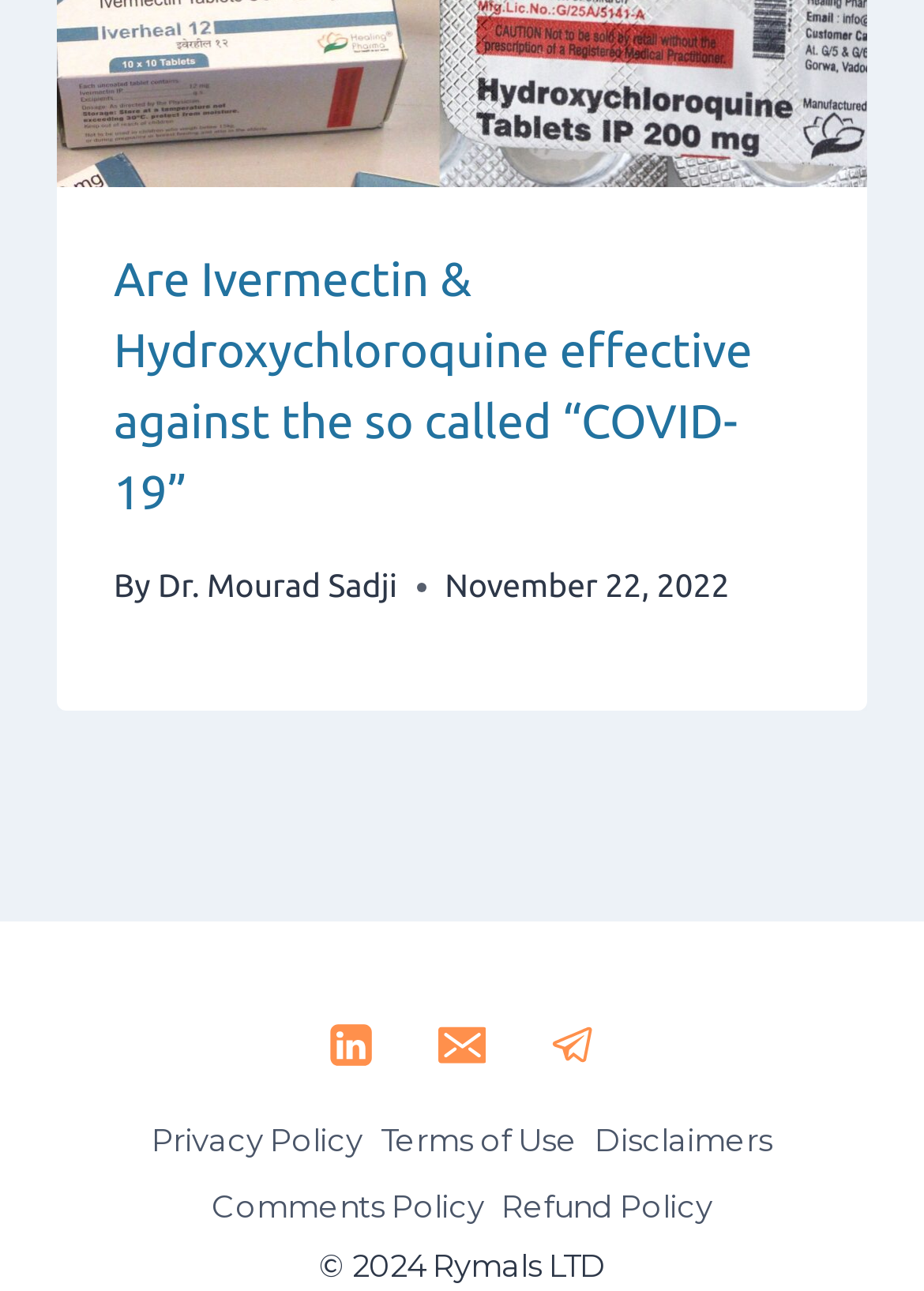Provide the bounding box coordinates of the HTML element described by the text: "Email". The coordinates should be in the format [left, top, right, bottom] with values between 0 and 1.

[0.448, 0.773, 0.552, 0.847]